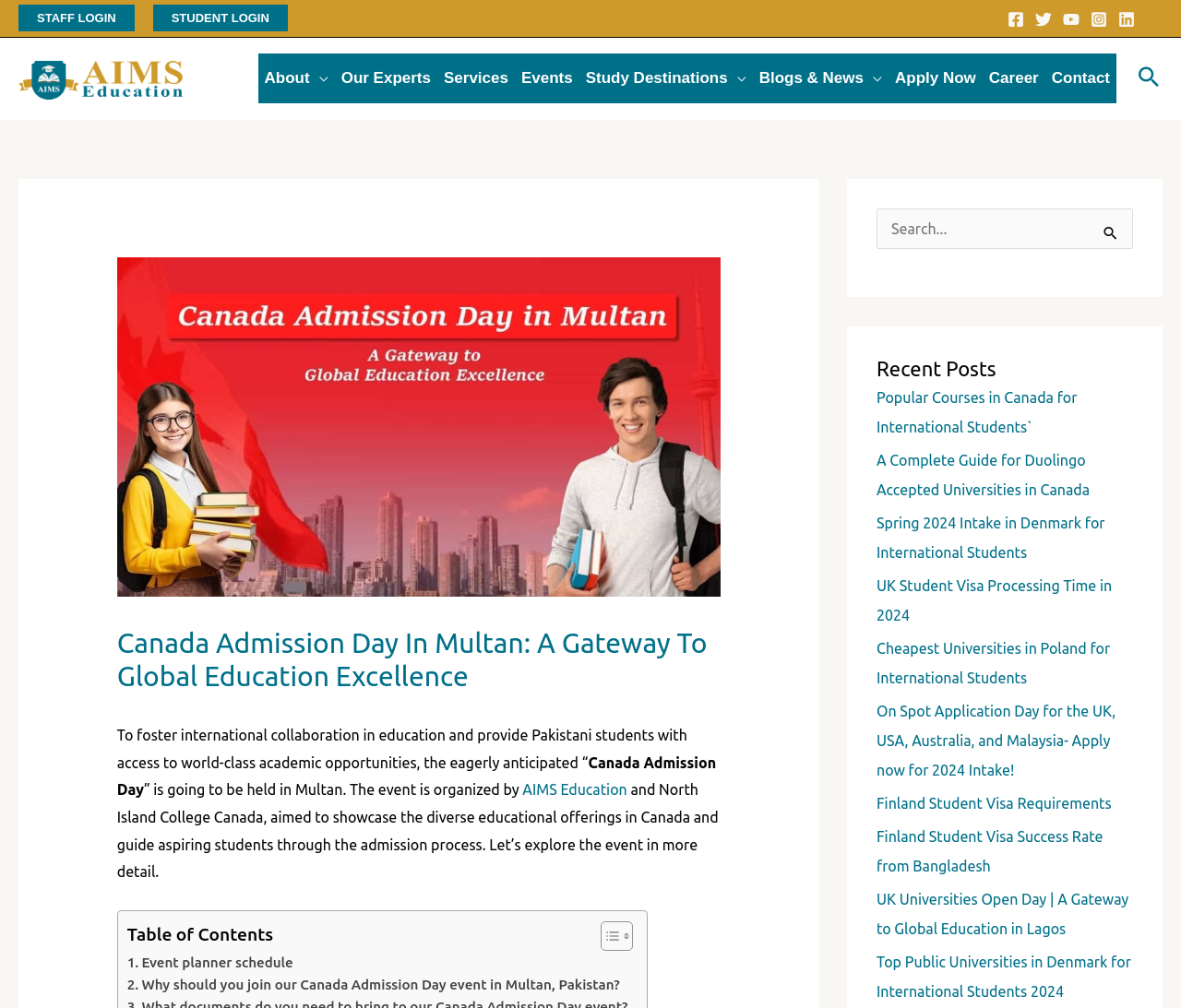Pinpoint the bounding box coordinates of the element that must be clicked to accomplish the following instruction: "Click the STAFF LOGIN link". The coordinates should be in the format of four float numbers between 0 and 1, i.e., [left, top, right, bottom].

[0.016, 0.005, 0.114, 0.032]